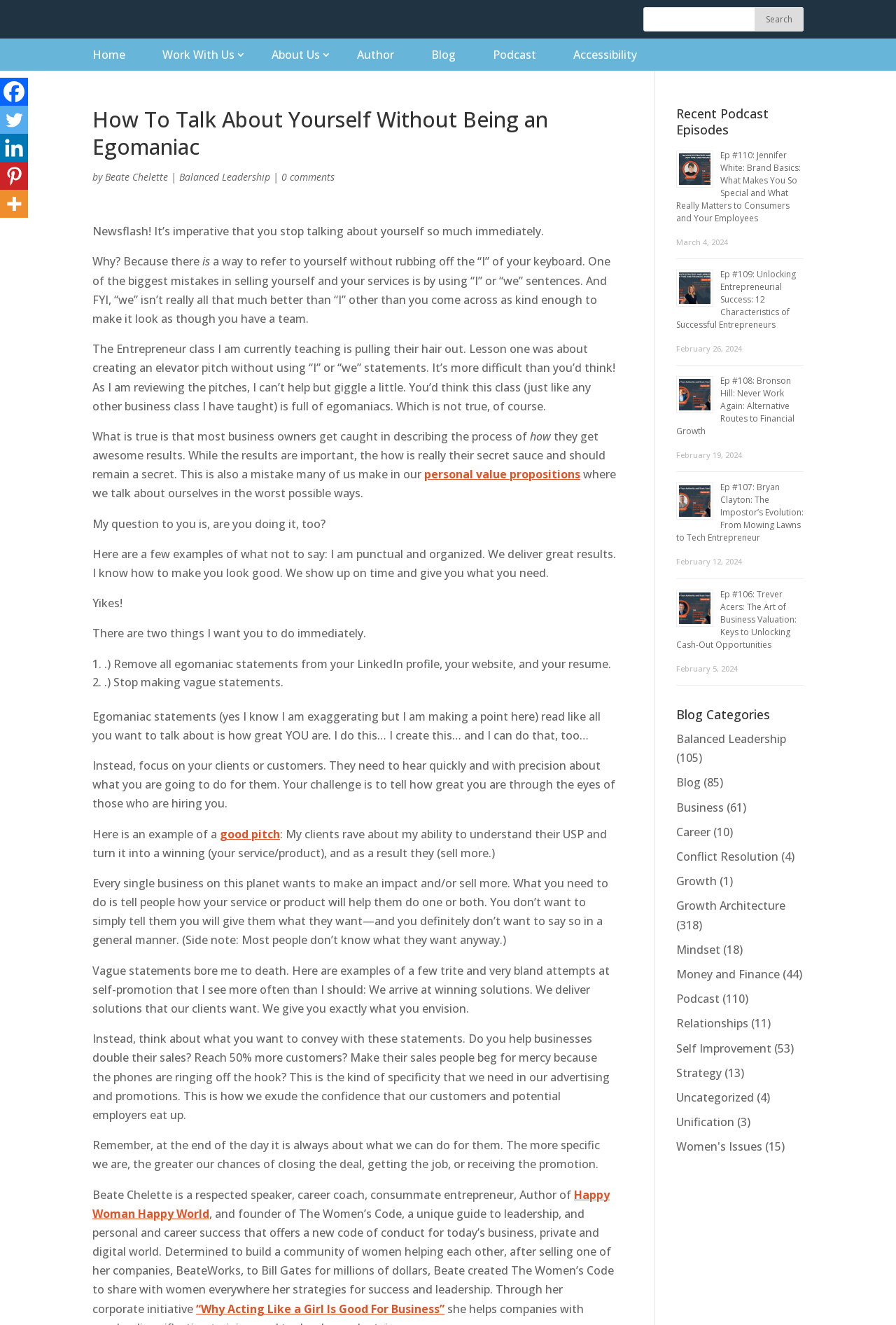Identify the bounding box coordinates of the clickable section necessary to follow the following instruction: "Search". The coordinates should be presented as four float numbers from 0 to 1, i.e., [left, top, right, bottom].

[0.718, 0.005, 0.897, 0.024]